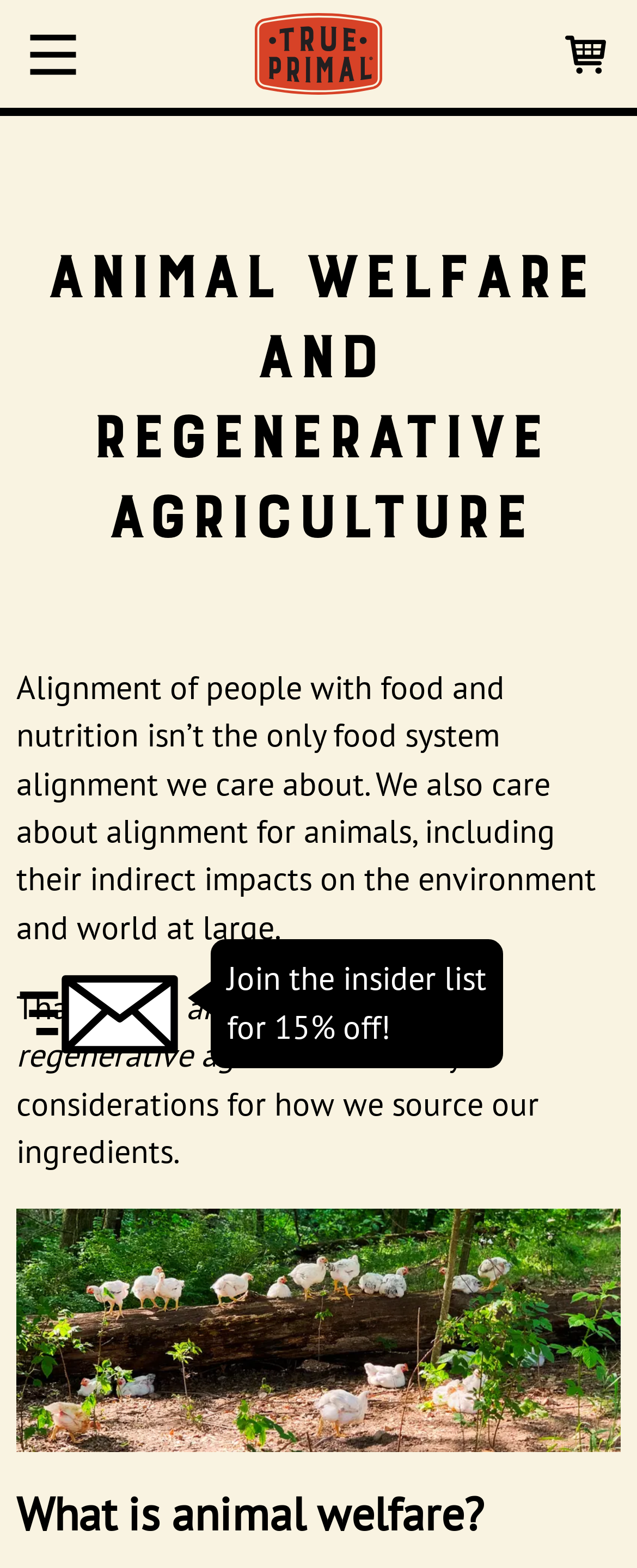Convey a detailed summary of the webpage, mentioning all key elements.

The webpage is about True Primal, a company focused on animal welfare and regenerative agriculture. At the top, there is a menu link on the left, followed by the company's logo, and a cart button on the right. Below the top section, there is a heading that reiterates the company's focus on animal welfare and regenerative agriculture.

The main content of the page starts with a paragraph of text that explains the company's care for animal welfare and its indirect impacts on the environment. This is followed by a series of short sentences, with "That means" leading to the key considerations of "animal welfare" and "regenerative agriculture" in sourcing ingredients.

Below this text, there is a large image of chickens walking on a log, likely illustrating regenerative agriculture practices. Further down, there is a heading that asks "What is animal welfare?" followed by a table with two columns. The left column contains an image, while the right column has a call-to-action to join an insider list for a 15% discount.

Throughout the page, there are a total of five images, including the company logo, menu icon, cart icon, the regenerative agriculture image, and the image in the table. The layout is clean, with a clear hierarchy of headings and text, making it easy to navigate and understand the company's mission and values.